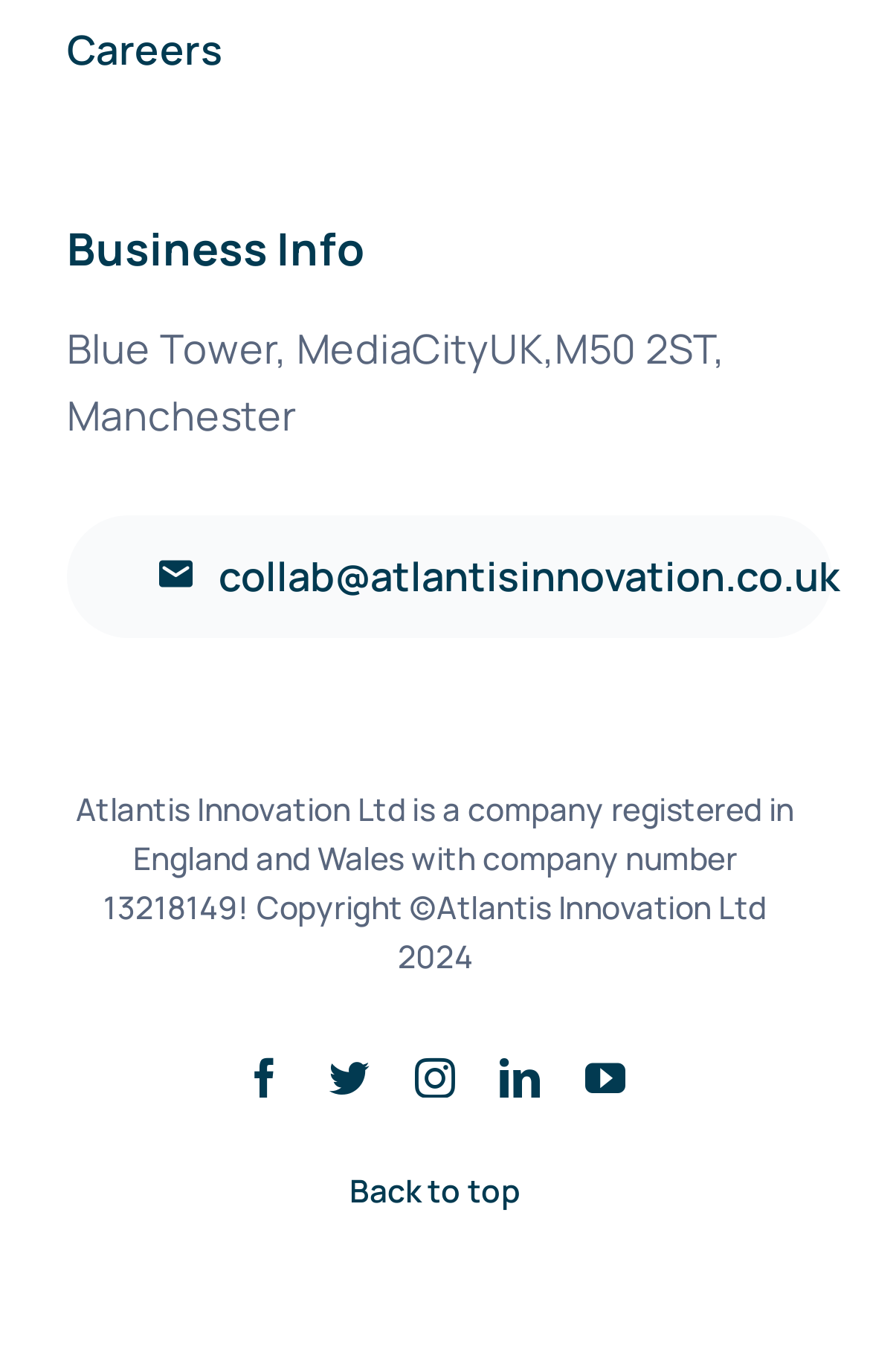Locate the bounding box coordinates of the element you need to click to accomplish the task described by this instruction: "Visit Facebook page".

[0.281, 0.771, 0.328, 0.8]